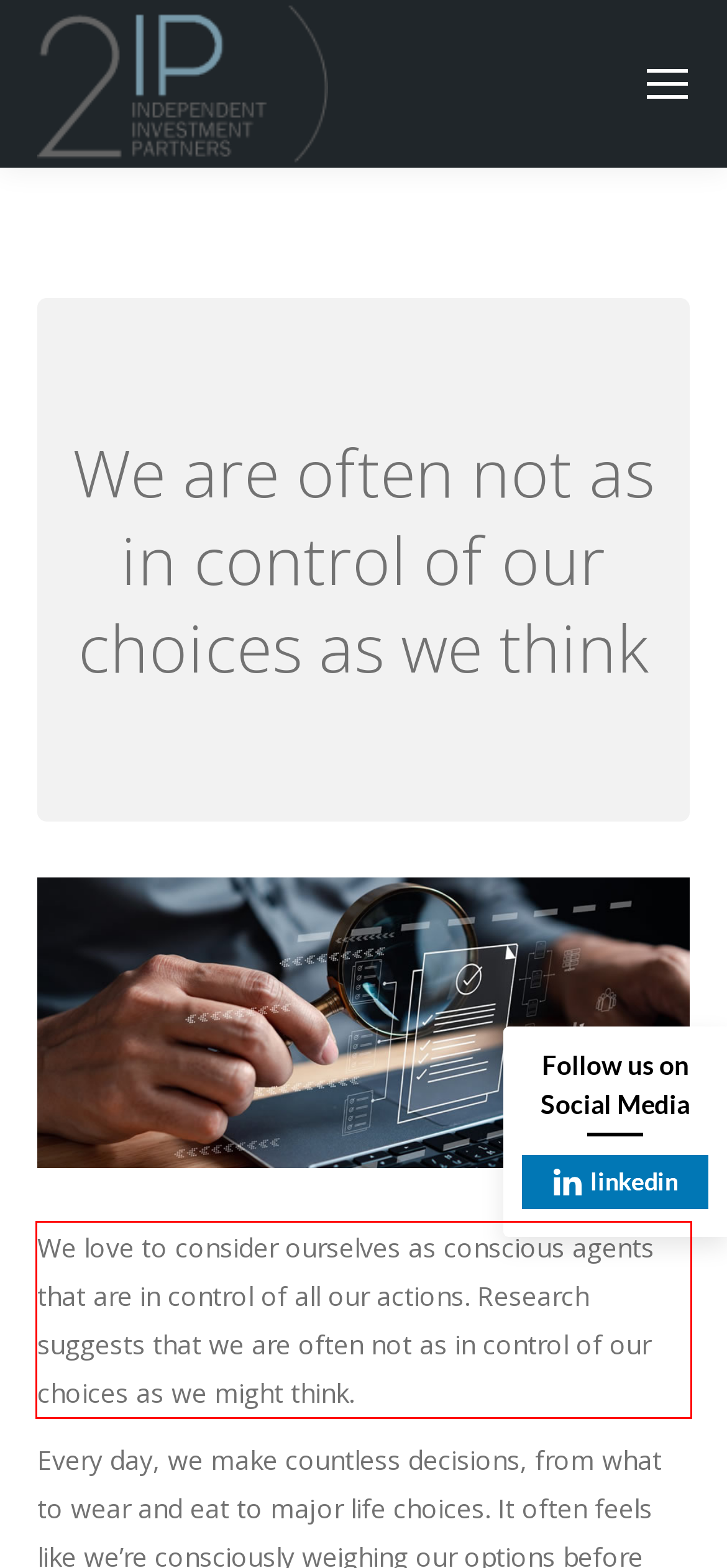Given the screenshot of the webpage, identify the red bounding box, and recognize the text content inside that red bounding box.

We love to consider ourselves as conscious agents that are in control of all our actions. Research suggests that we are often not as in control of our choices as we might think.